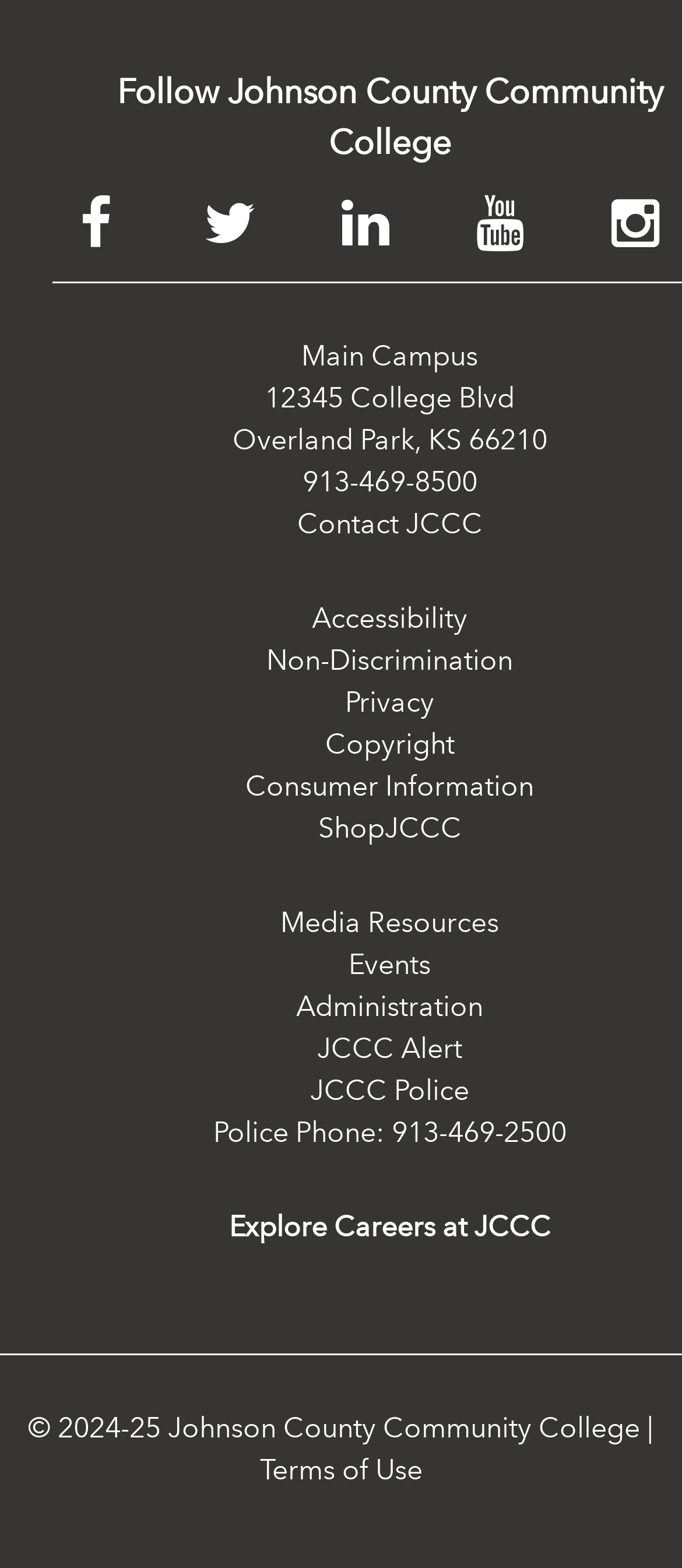Provide the bounding box coordinates of the HTML element this sentence describes: "Explore Careers at JCCC". The bounding box coordinates consist of four float numbers between 0 and 1, i.e., [left, top, right, bottom].

[0.335, 0.772, 0.807, 0.793]